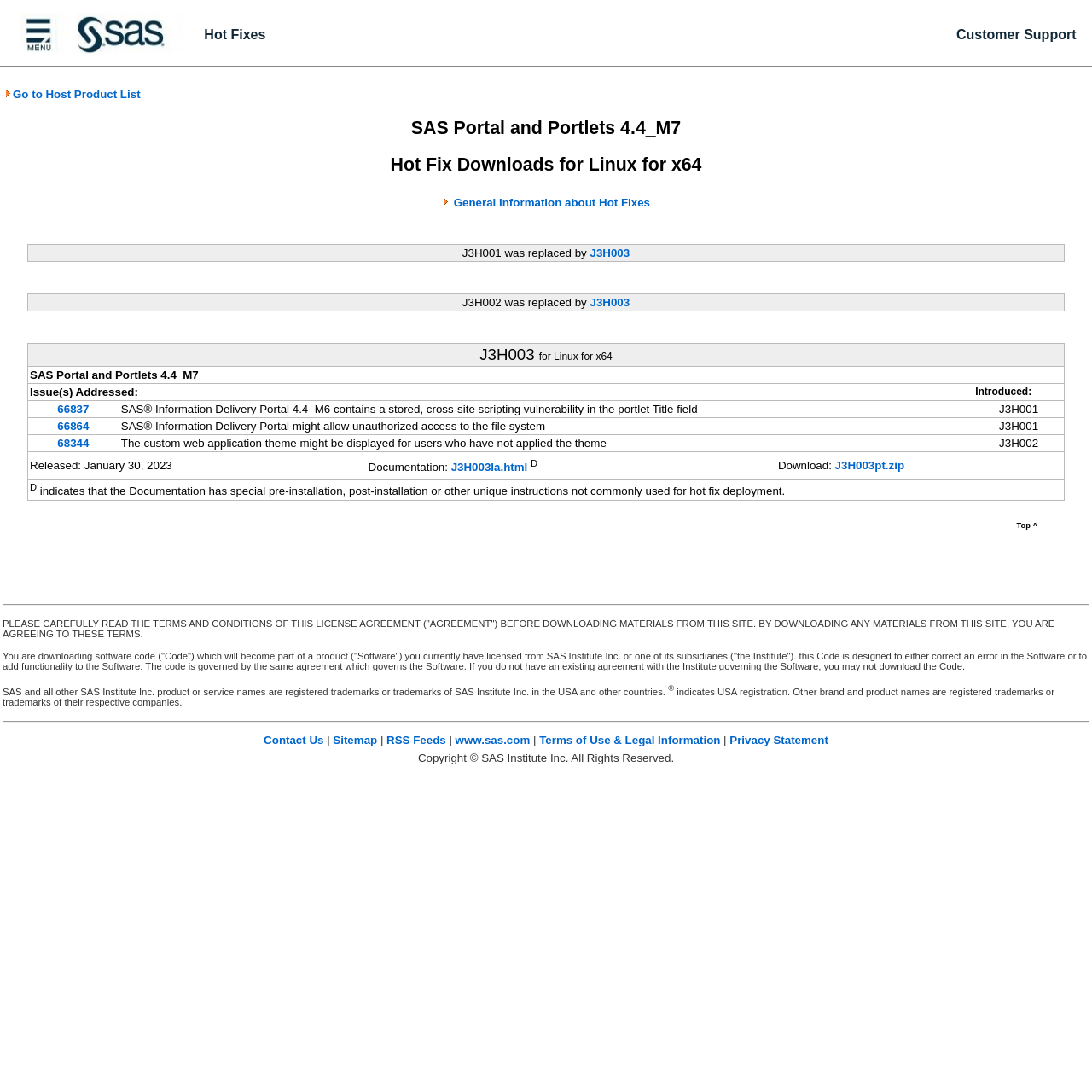Locate the bounding box coordinates of the clickable area to execute the instruction: "View General Information about Hot Fixes". Provide the coordinates as four float numbers between 0 and 1, represented as [left, top, right, bottom].

[0.415, 0.179, 0.595, 0.191]